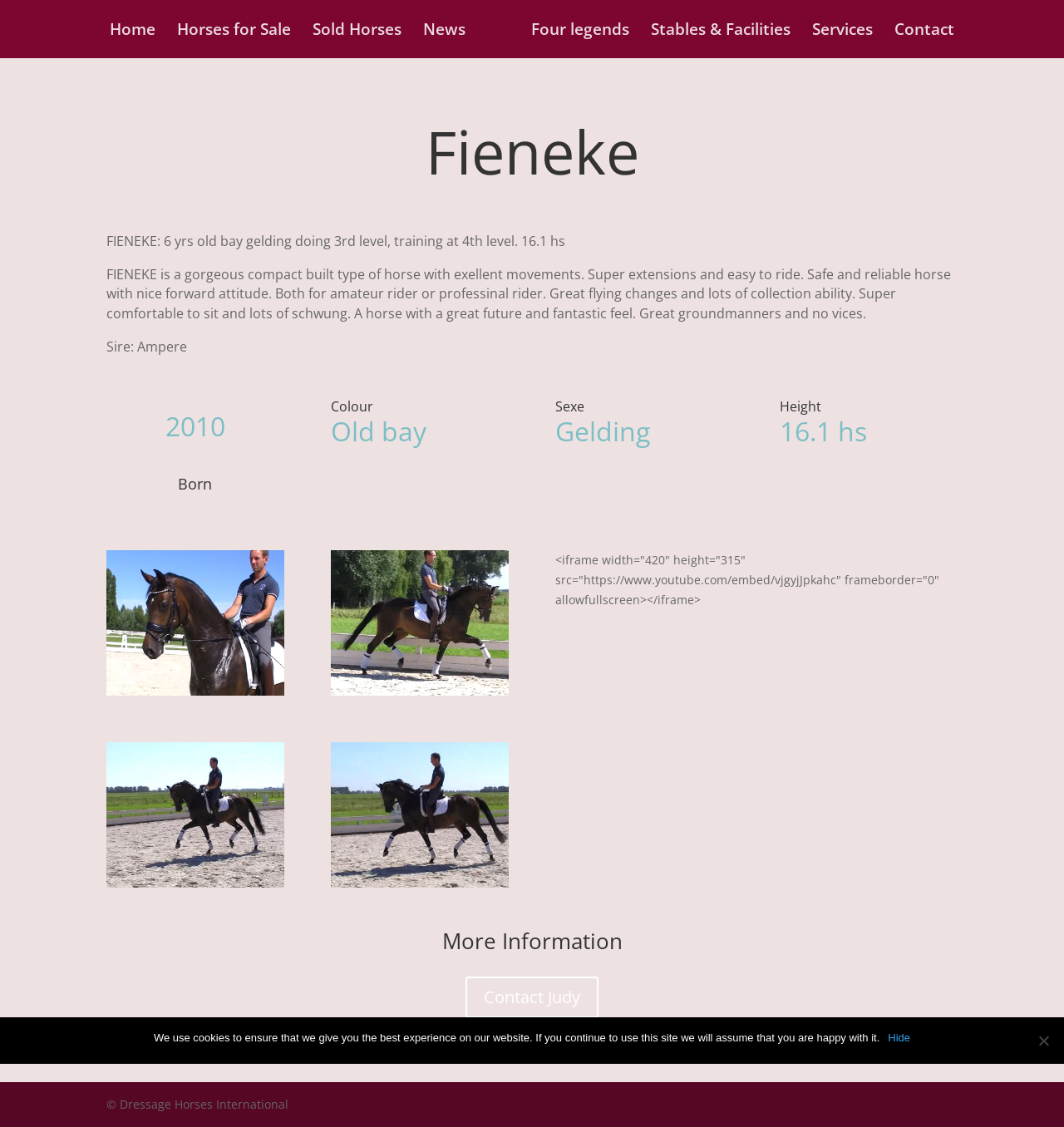Provide a single word or phrase answer to the question: 
What is the name of the horse?

Fieneke